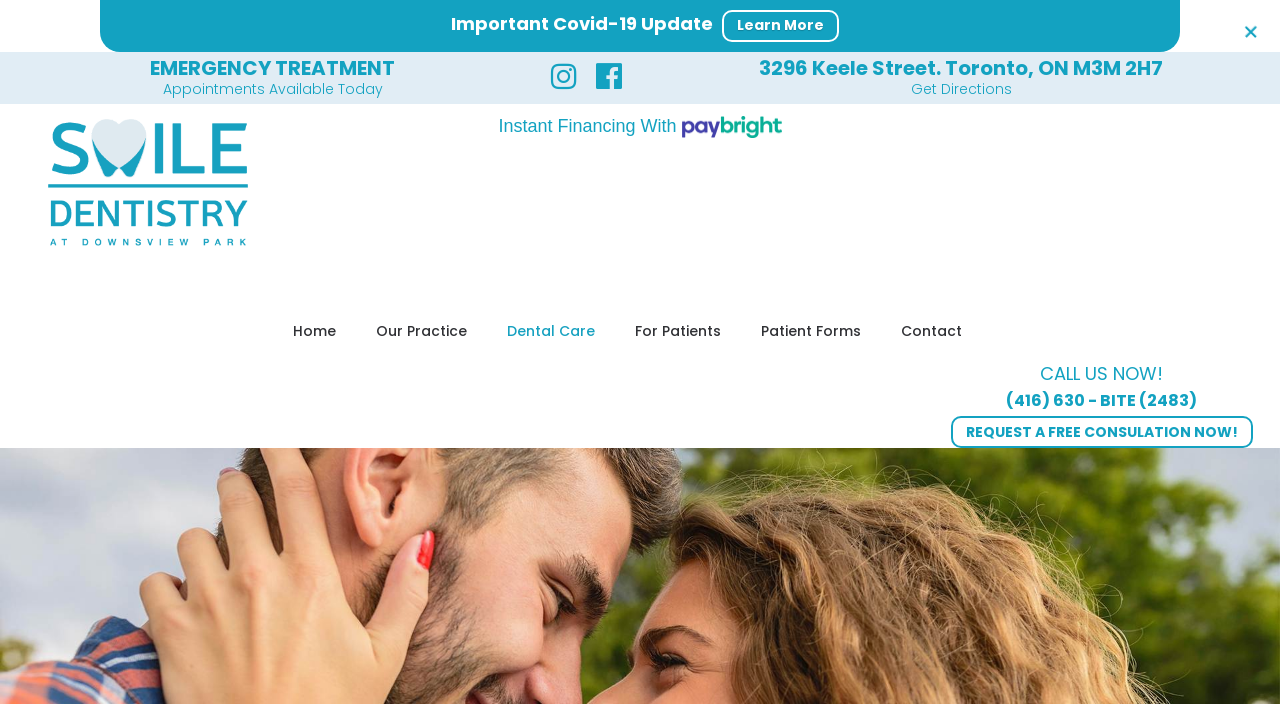What is the topic of the 'EMERGENCY TREATMENT' heading?
Answer with a single word or phrase by referring to the visual content.

Emergency dental treatment